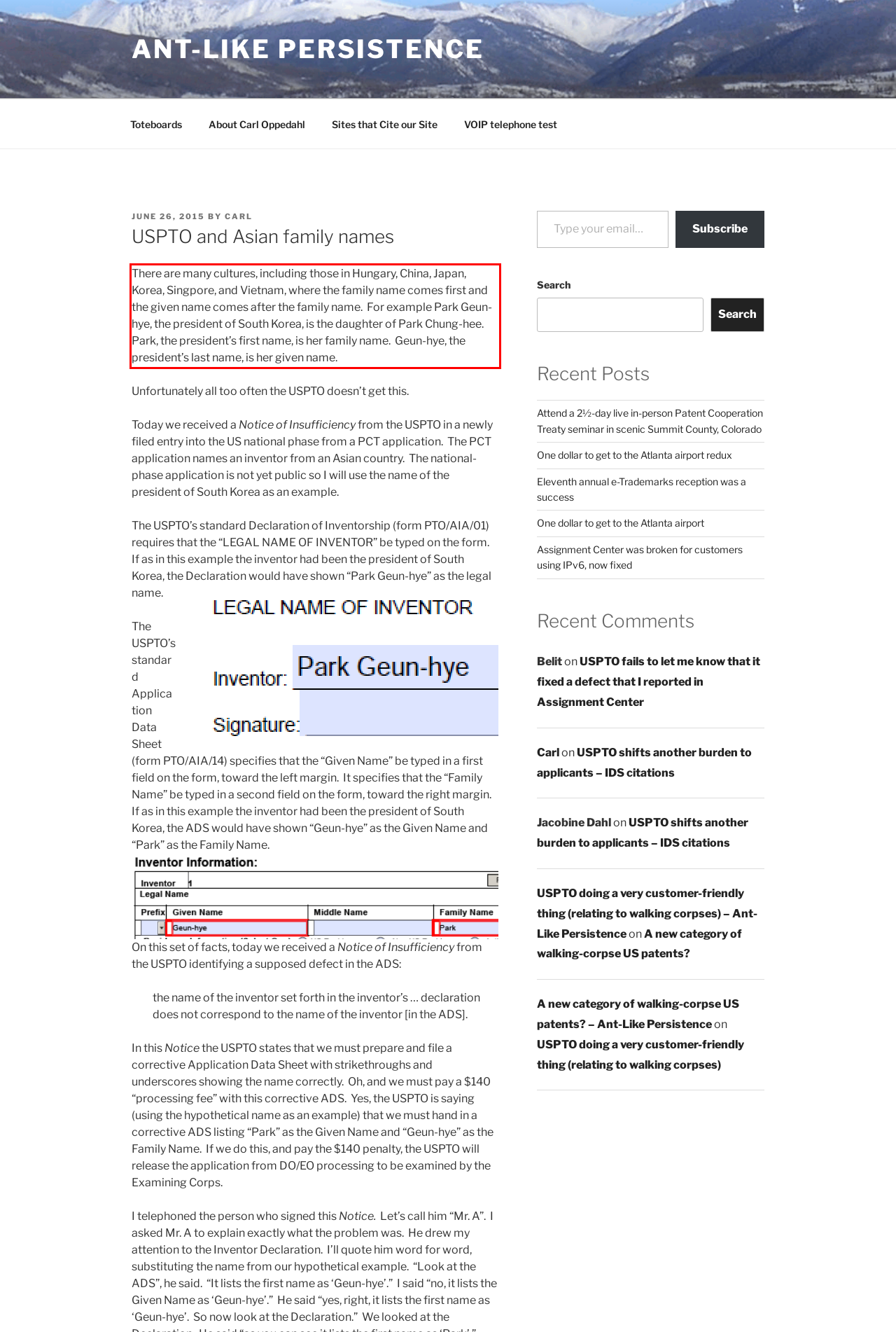You have a screenshot with a red rectangle around a UI element. Recognize and extract the text within this red bounding box using OCR.

There are many cultures, including those in Hungary, China, Japan, Korea, Singpore, and Vietnam, where the family name comes first and the given name comes after the family name. For example Park Geun-hye, the president of South Korea, is the daughter of Park Chung-hee. Park, the president’s first name, is her family name. Geun-hye, the president’s last name, is her given name.